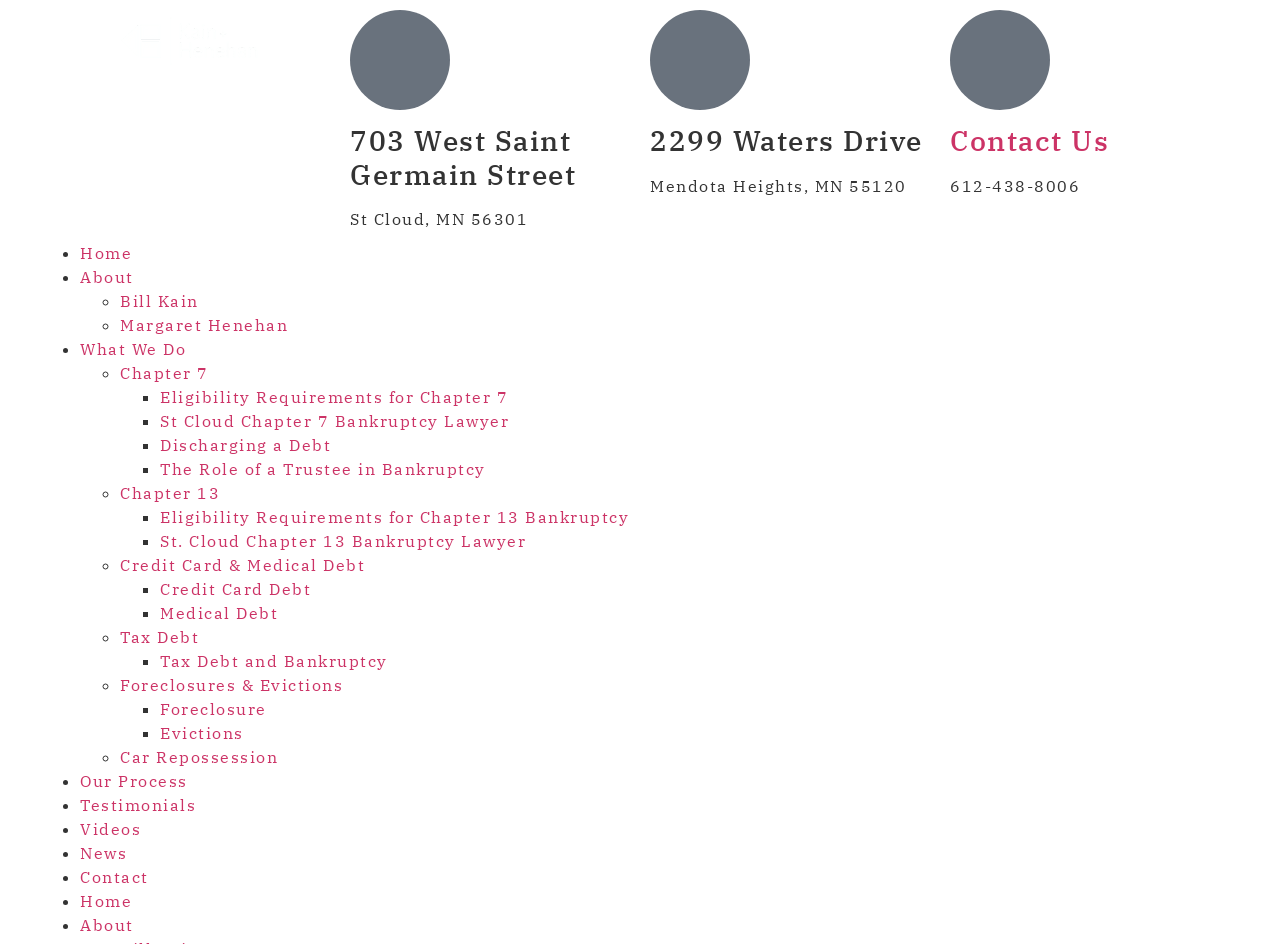Locate the UI element described as follows: "Tax Debt and Bankruptcy". Return the bounding box coordinates as four float numbers between 0 and 1 in the order [left, top, right, bottom].

[0.125, 0.69, 0.303, 0.711]